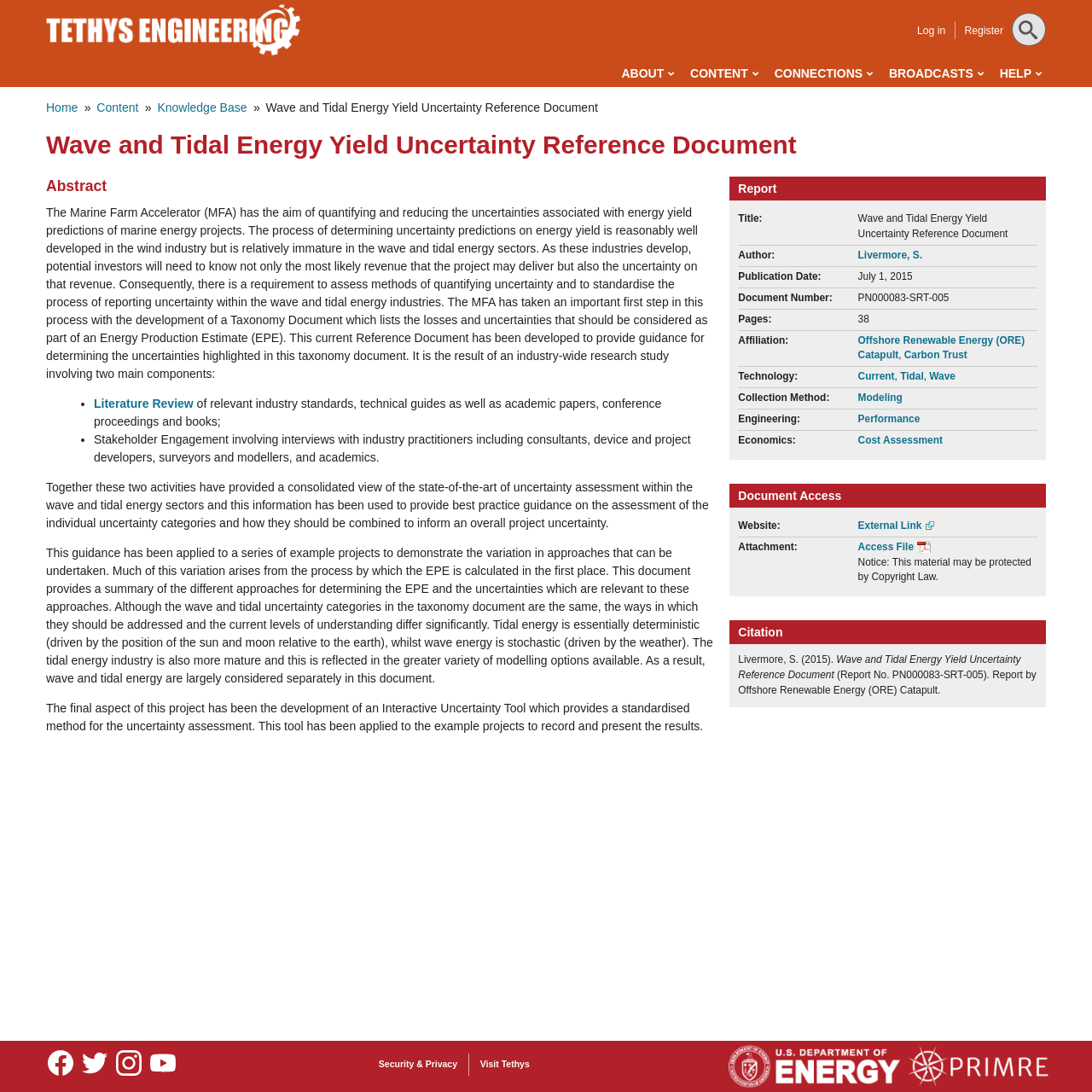Pinpoint the bounding box coordinates of the element you need to click to execute the following instruction: "Click on the 'Wave' link under the 'Technology' section". The bounding box should be represented by four float numbers between 0 and 1, in the format [left, top, right, bottom].

[0.851, 0.339, 0.875, 0.35]